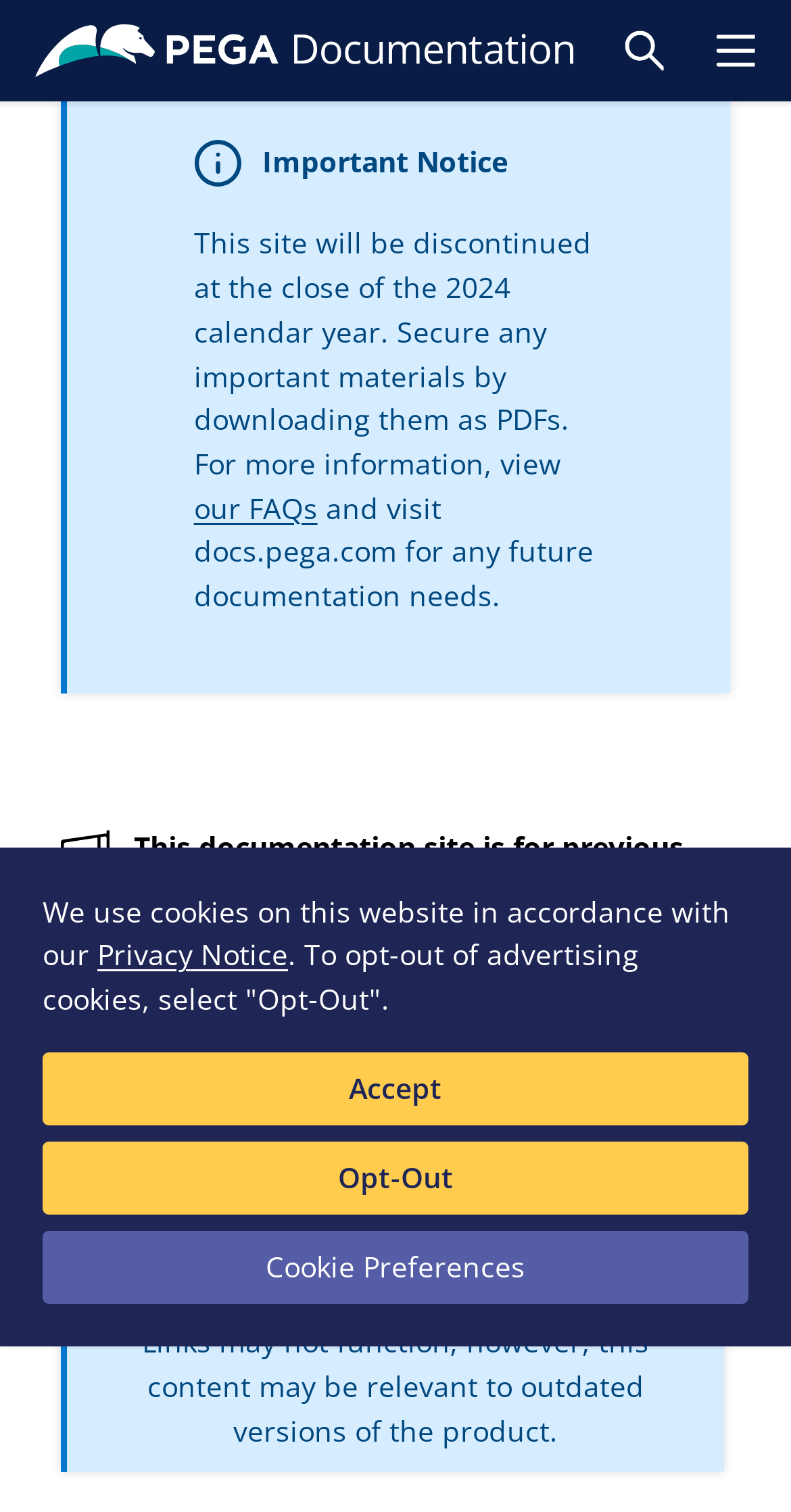Provide the bounding box coordinates of the HTML element this sentence describes: "Toggle Main Site Navigation".

[0.873, 0.004, 0.986, 0.063]